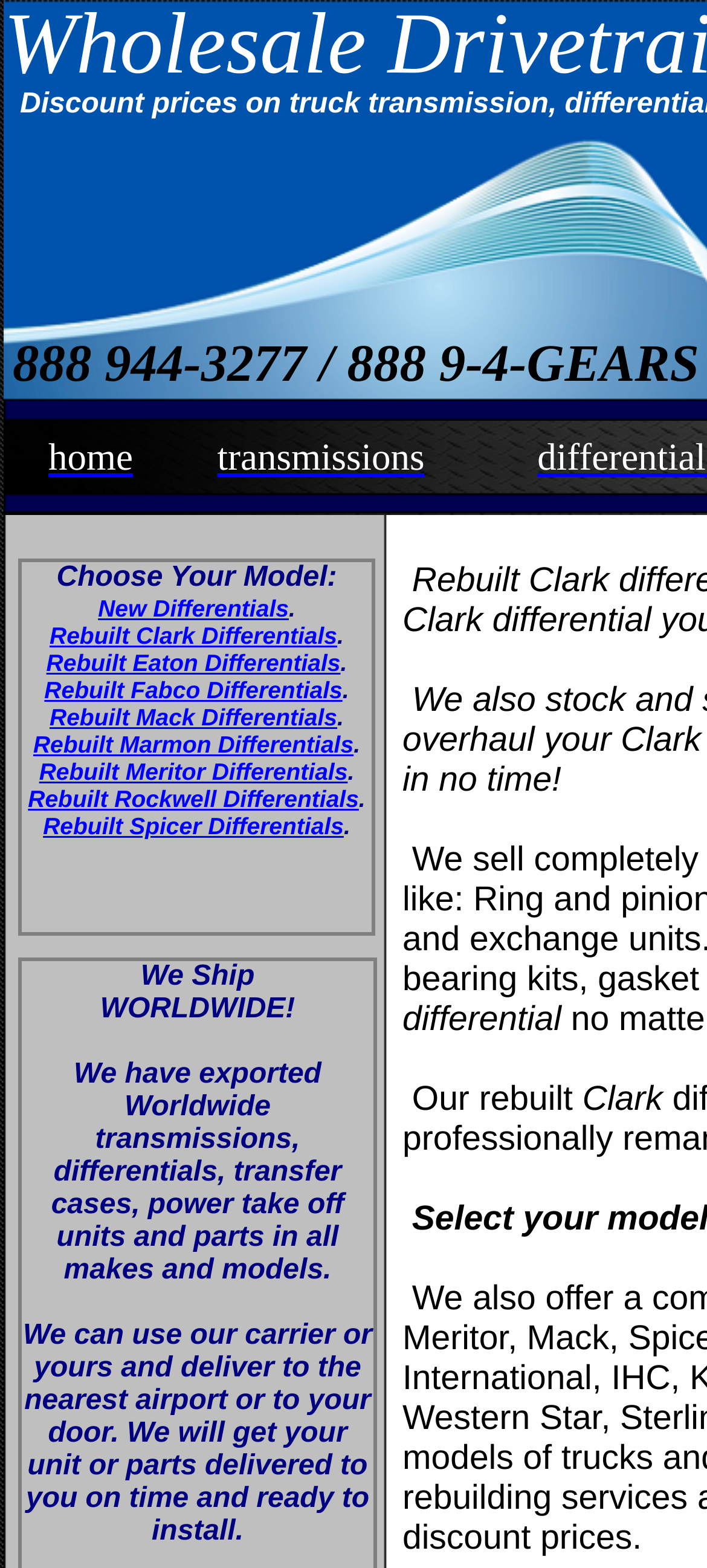Could you locate the bounding box coordinates for the section that should be clicked to accomplish this task: "Click on 'Rebuilt Clark Differentials'".

[0.07, 0.397, 0.477, 0.414]